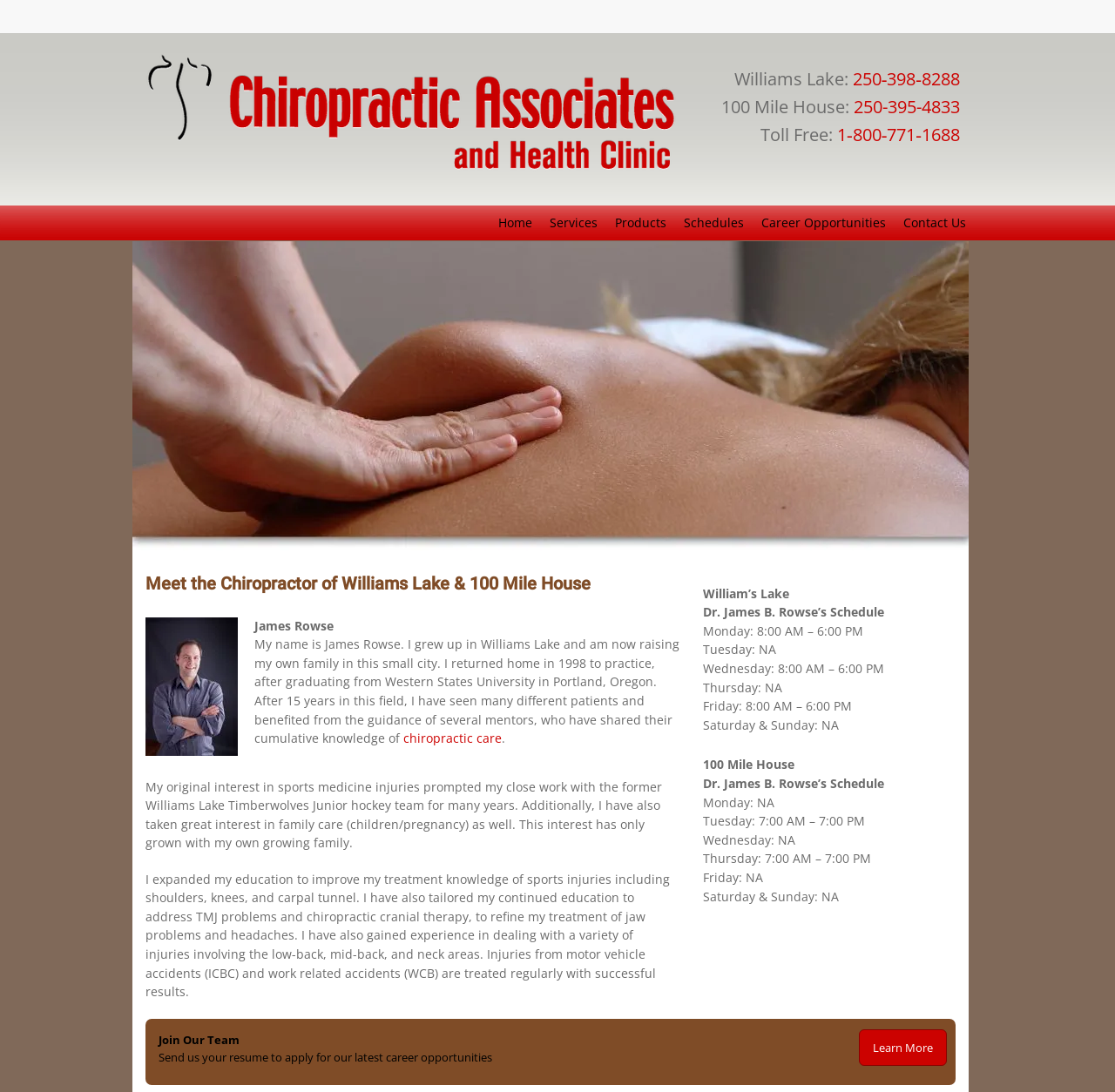Determine the bounding box coordinates of the clickable element to achieve the following action: 'Click the 'Home' link'. Provide the coordinates as four float values between 0 and 1, formatted as [left, top, right, bottom].

[0.439, 0.192, 0.485, 0.216]